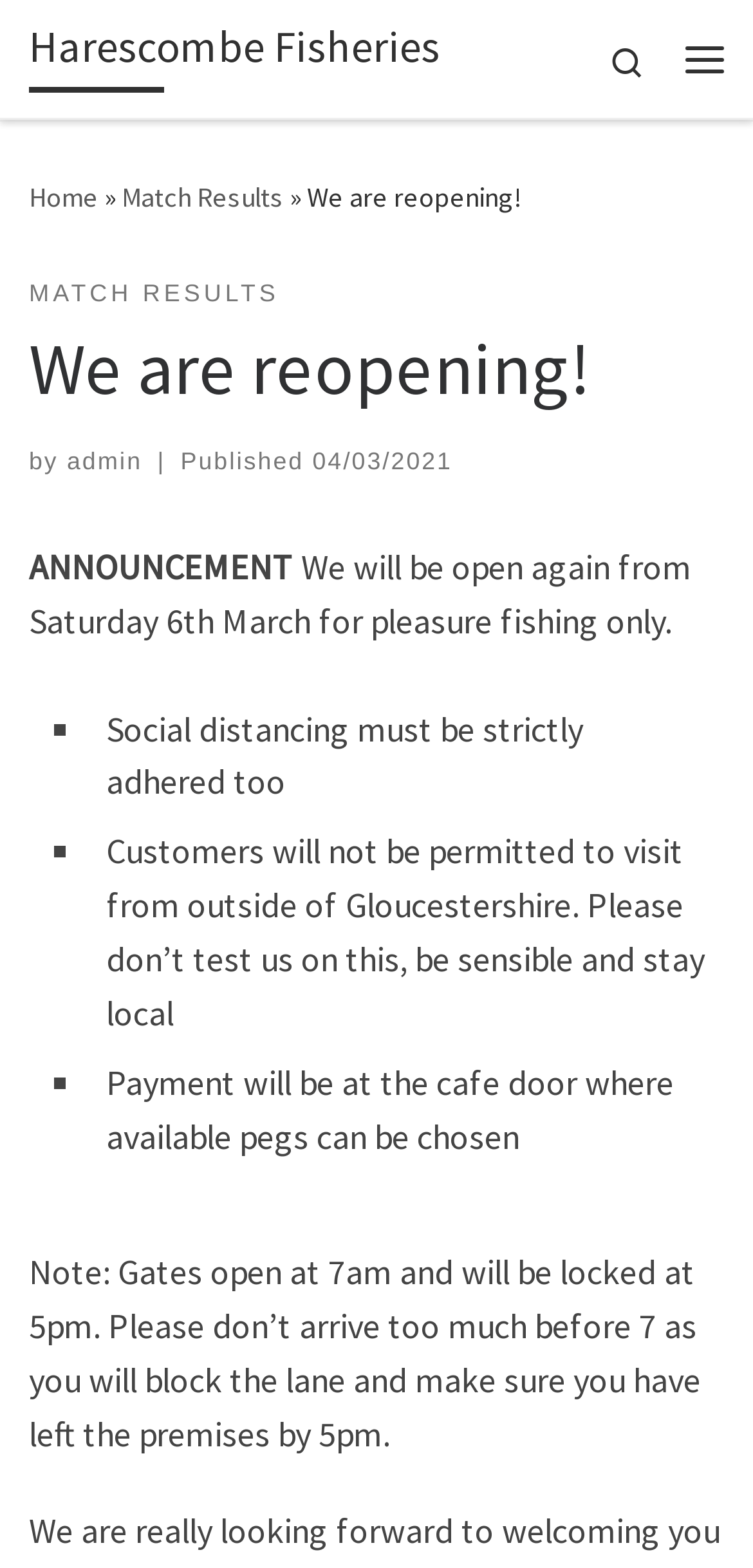Extract the bounding box coordinates for the UI element described as: "Skip to content".

[0.01, 0.005, 0.377, 0.064]